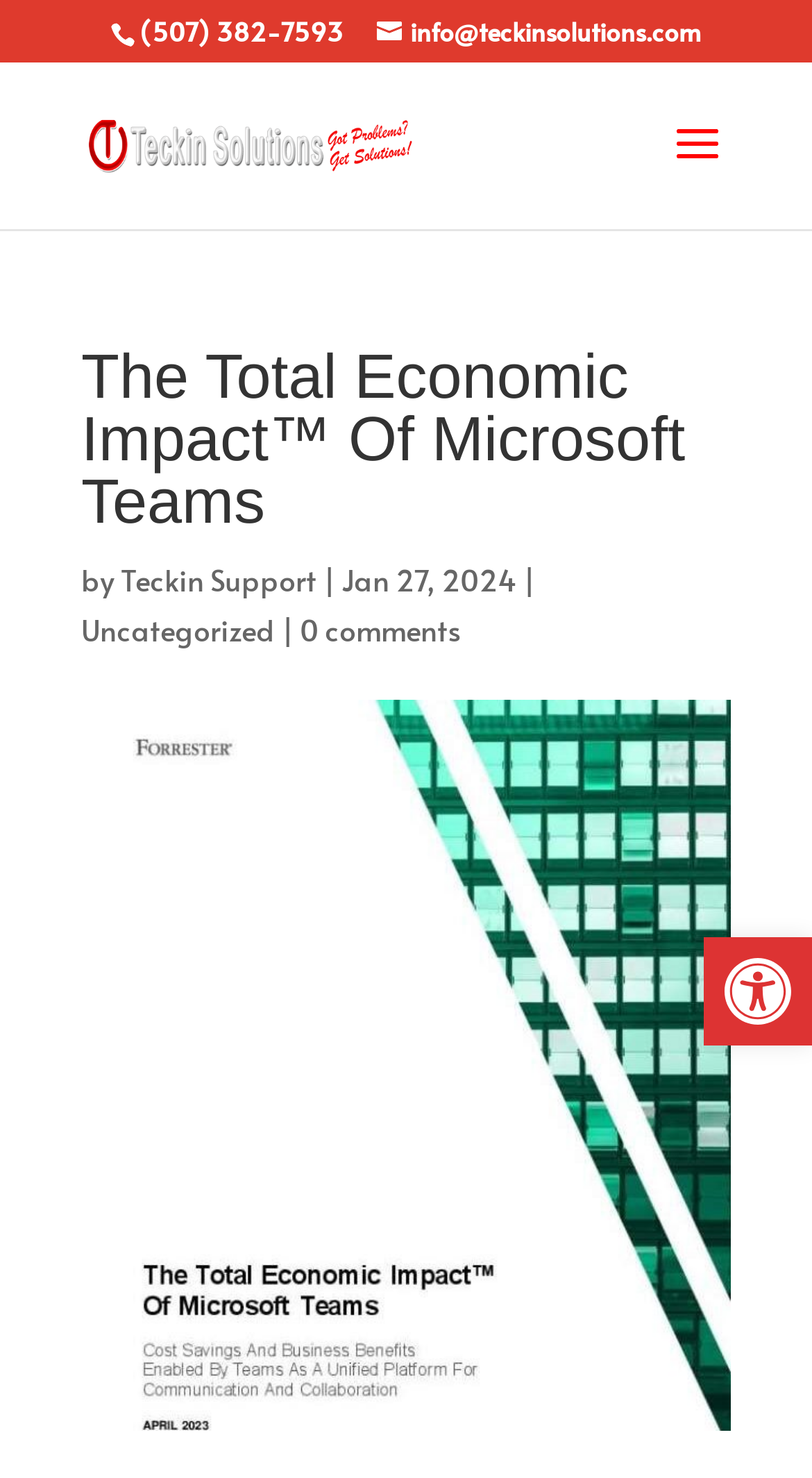Please identify the bounding box coordinates of the area that needs to be clicked to fulfill the following instruction: "go to home page."

None